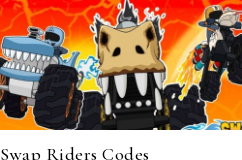How many monster trucks are displayed?
Based on the screenshot, give a detailed explanation to answer the question.

There are three colorful, cartoonish monster trucks prominently displayed in the image, each with unique designs, including a playful mask, a shark theme, and a pirate-style design, showcasing the variety of vehicles available in the game.